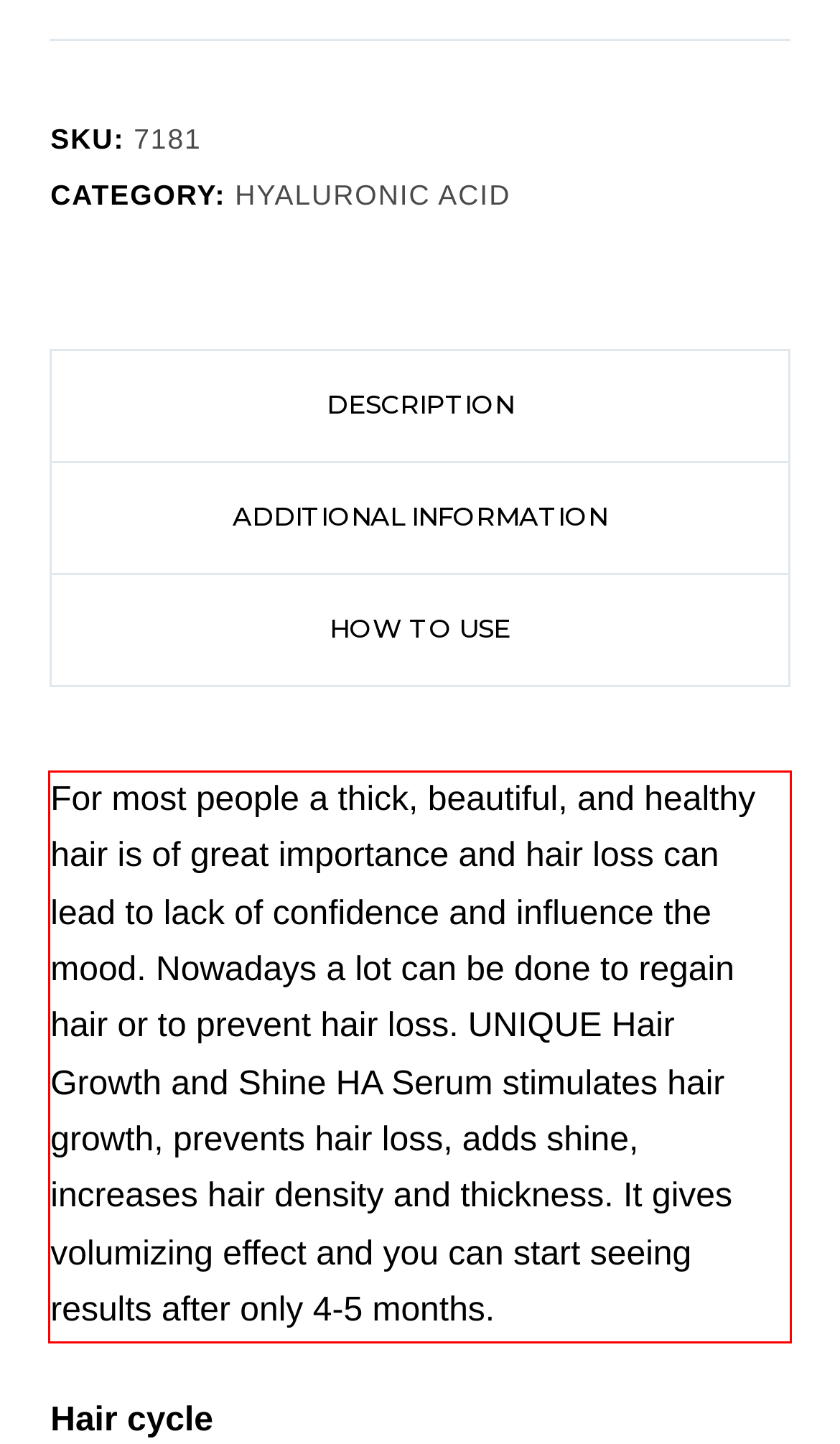Look at the provided screenshot of the webpage and perform OCR on the text within the red bounding box.

For most people a thick, beautiful, and healthy hair is of great importance and hair loss can lead to lack of confidence and influence the mood. Nowadays a lot can be done to regain hair or to prevent hair loss. UNIQUE Hair Growth and Shine HA Serum stimulates hair growth, prevents hair loss, adds shine, increases hair density and thickness. It gives volumizing effect and you can start seeing results after only 4-5 months.